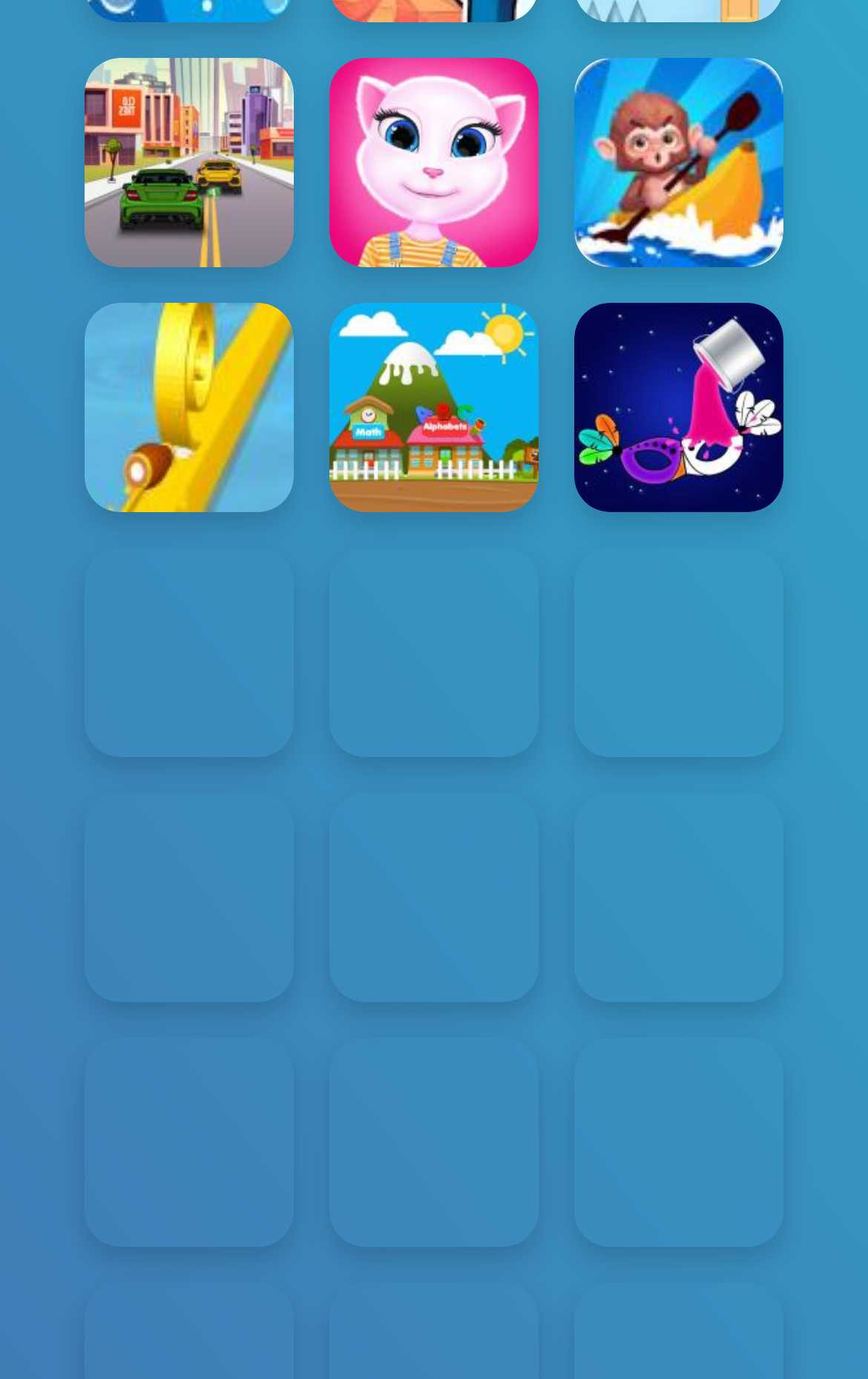Determine the bounding box coordinates for the UI element with the following description: "Drifting 3D.IO". The coordinates should be four float numbers between 0 and 1, represented as [left, top, right, bottom].

[0.662, 0.042, 0.903, 0.194]